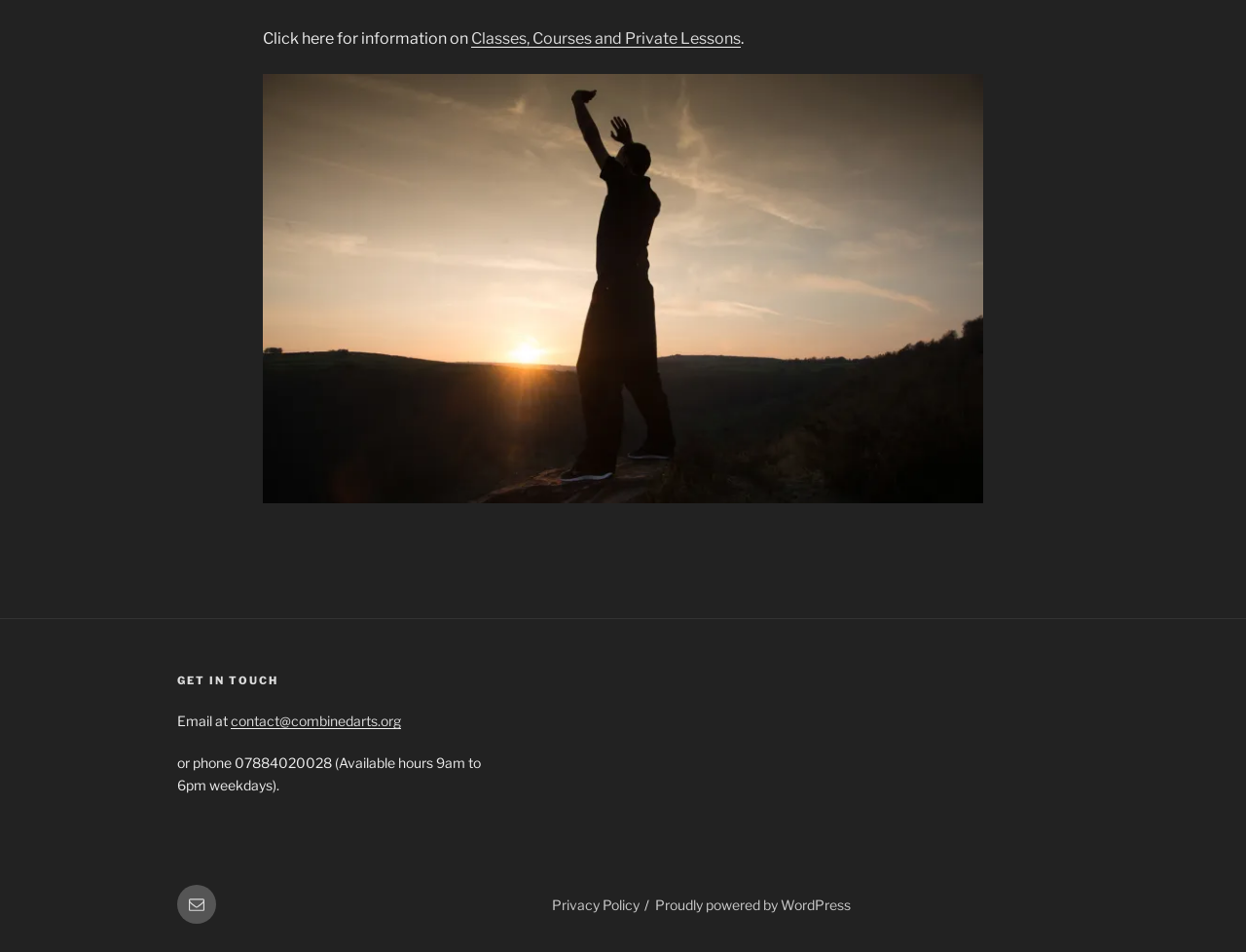Using the provided element description: "Privacy Policy", identify the bounding box coordinates. The coordinates should be four floats between 0 and 1 in the order [left, top, right, bottom].

[0.443, 0.941, 0.513, 0.959]